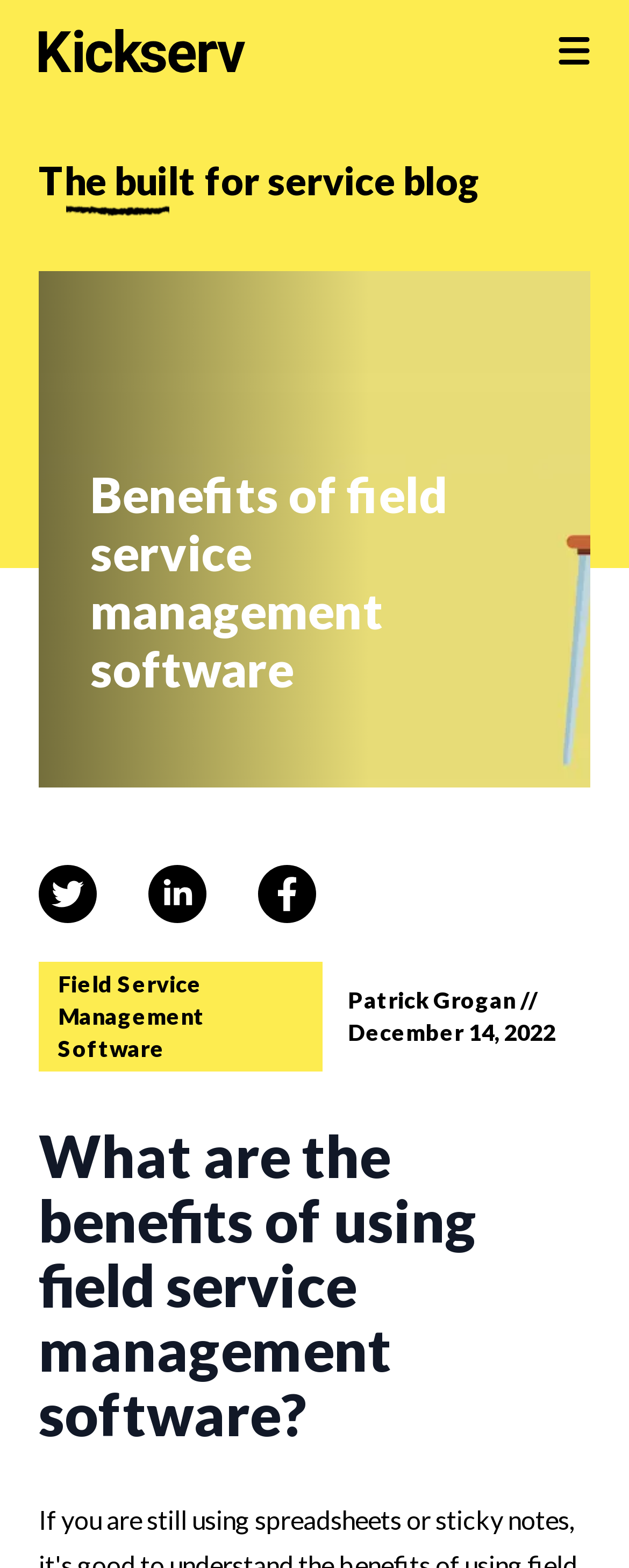Predict the bounding box coordinates of the UI element that matches this description: "Kickserv". The coordinates should be in the format [left, top, right, bottom] with each value between 0 and 1.

[0.062, 0.019, 0.39, 0.047]